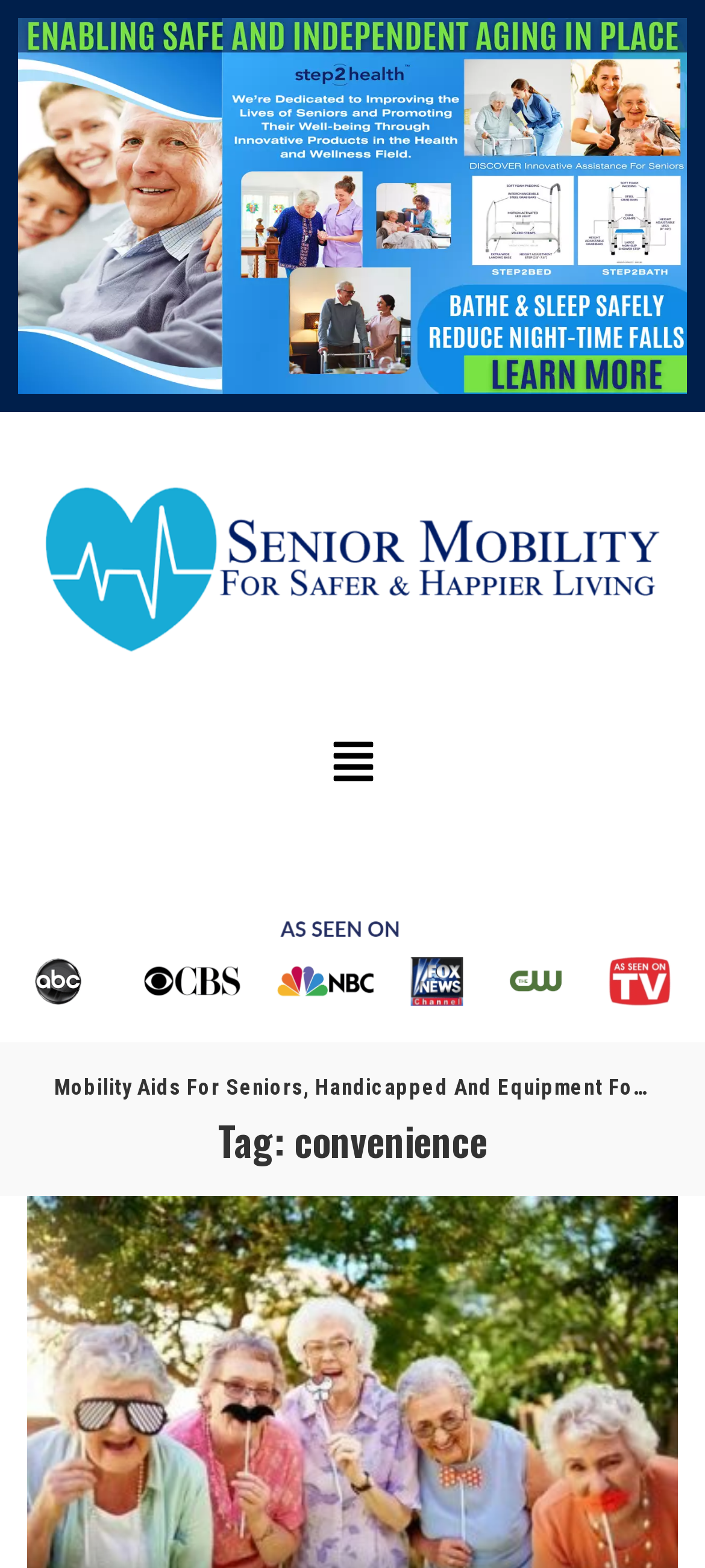Determine the bounding box coordinates for the HTML element mentioned in the following description: "Menu". The coordinates should be a list of four floats ranging from 0 to 1, represented as [left, top, right, bottom].

[0.448, 0.463, 0.552, 0.514]